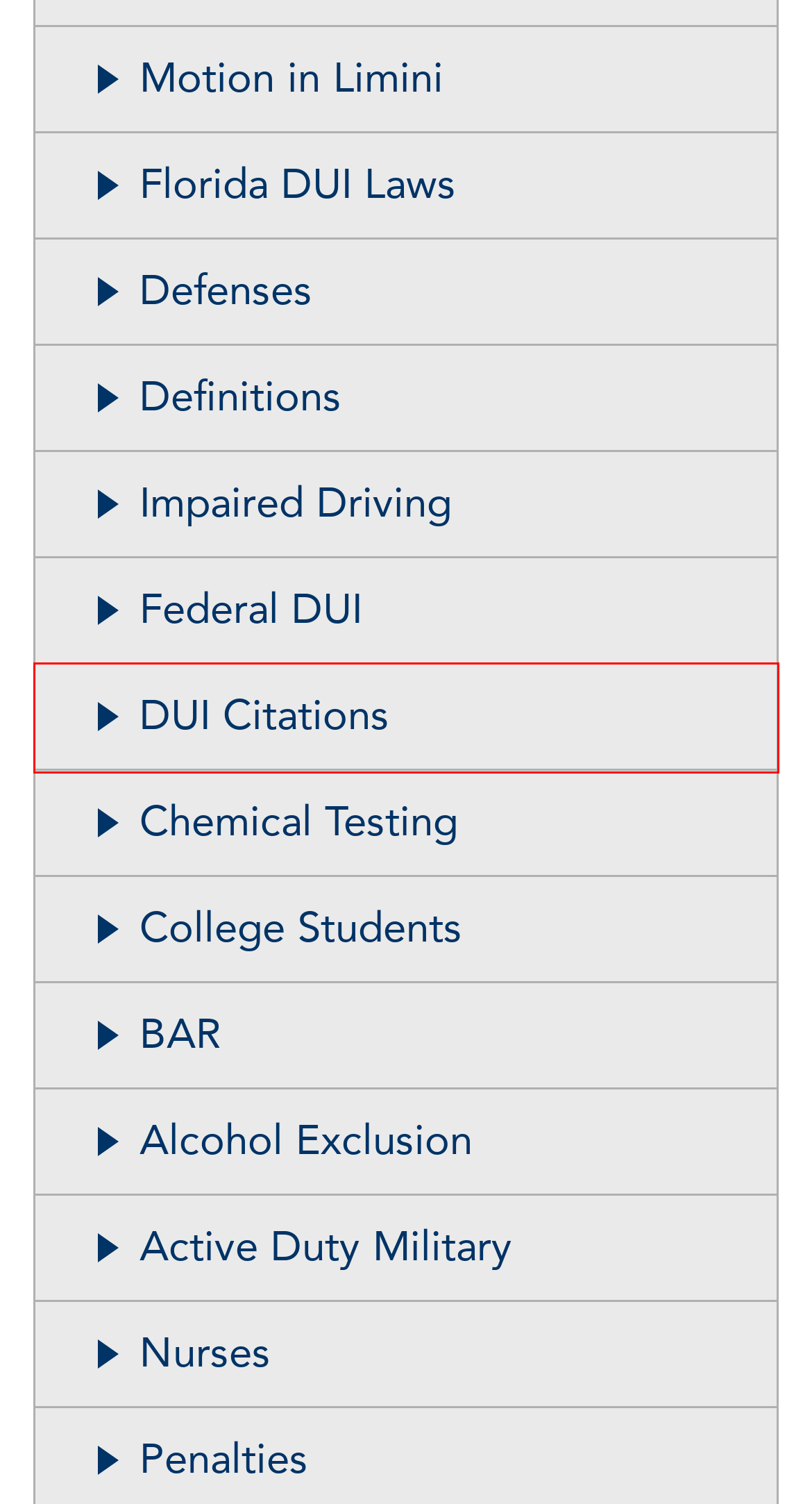Observe the screenshot of a webpage with a red bounding box highlighting an element. Choose the webpage description that accurately reflects the new page after the element within the bounding box is clicked. Here are the candidates:
A. DUI Attorney for College Students in Tampa at UT or USF
B. Attorneys for Uniform Traffic Citations (UTC) and DUI Citations
C. Attorney for Impaired Driving in Florida
D. Attorney for Nurses Charged with DUI in Tampa, FL
E. Attorney for Active Duty Military Charged with DUI in Tampa, FL
F. Attorney explains DUI Definitions under Florida Law | Sammis Law
G. Chemical Testing in DUI Cases in Florida | Sammis Law
H. Defenses in DUI Cases in Tampa, FL | Sammis Law Firm

B